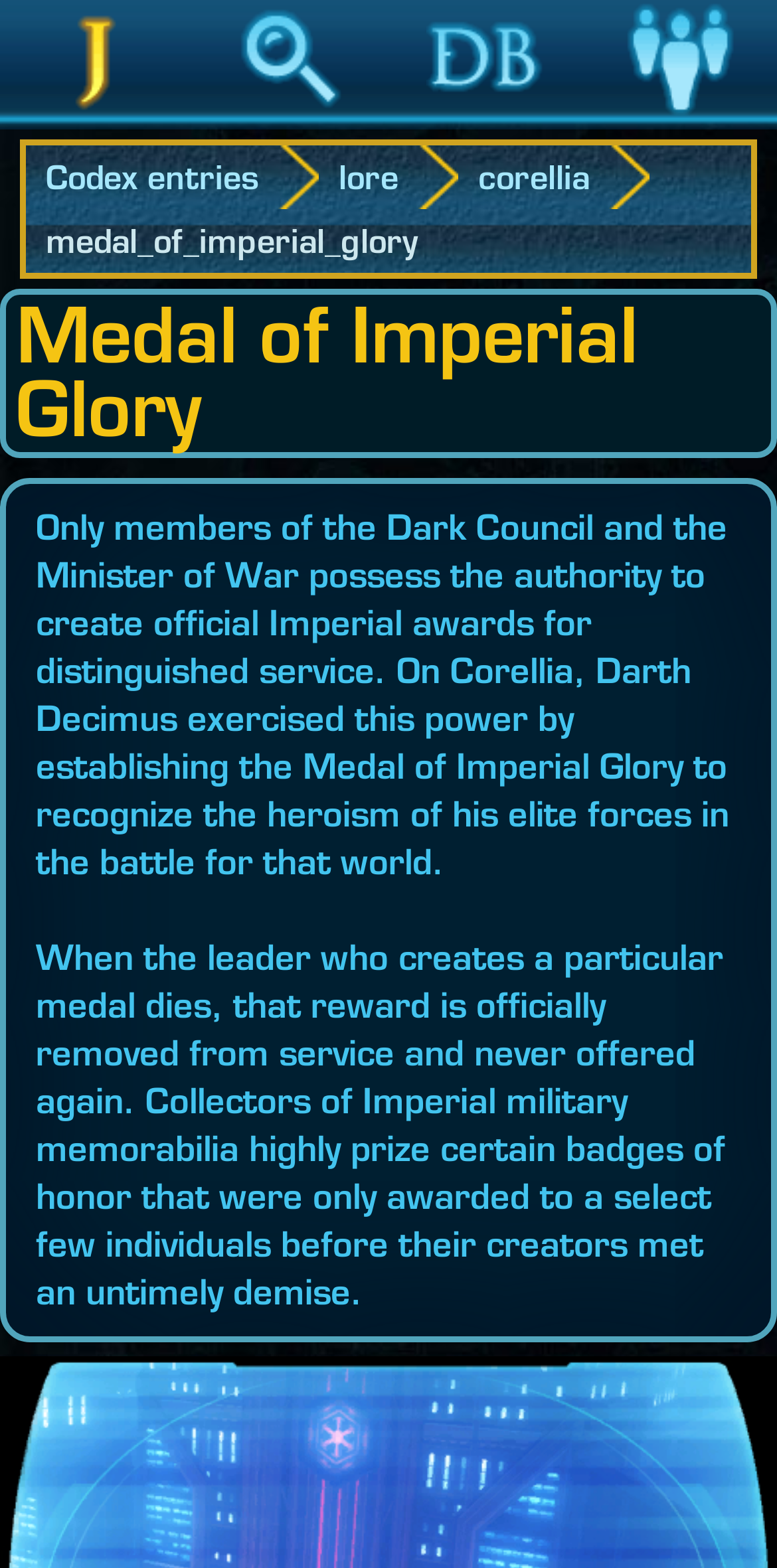Bounding box coordinates are specified in the format (top-left x, top-left y, bottom-right x, bottom-right y). All values are floating point numbers bounded between 0 and 1. Please provide the bounding box coordinate of the region this sentence describes: Codex entries

[0.059, 0.1, 0.333, 0.126]